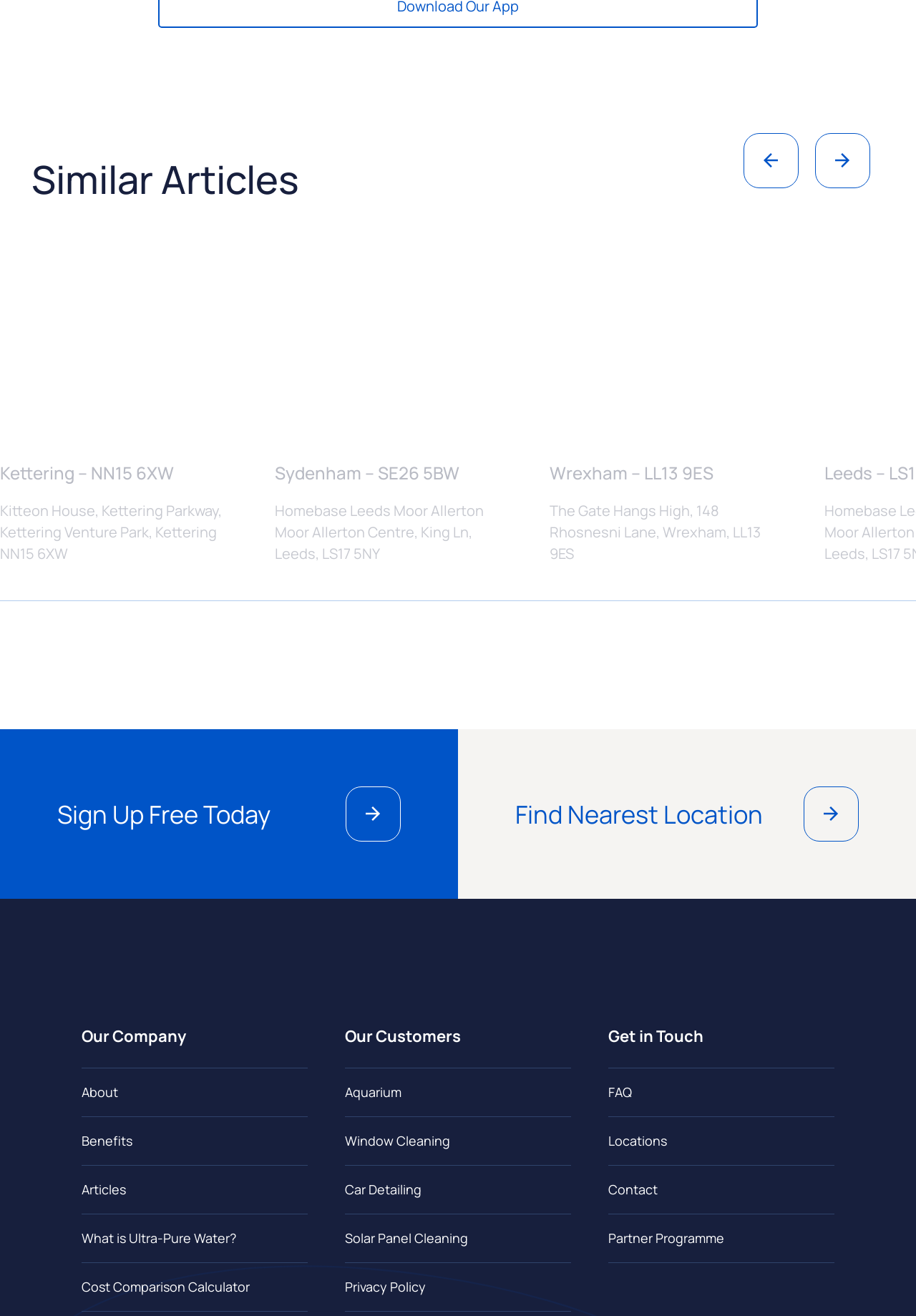How many main sections are present on the webpage?
Give a single word or phrase as your answer by examining the image.

3